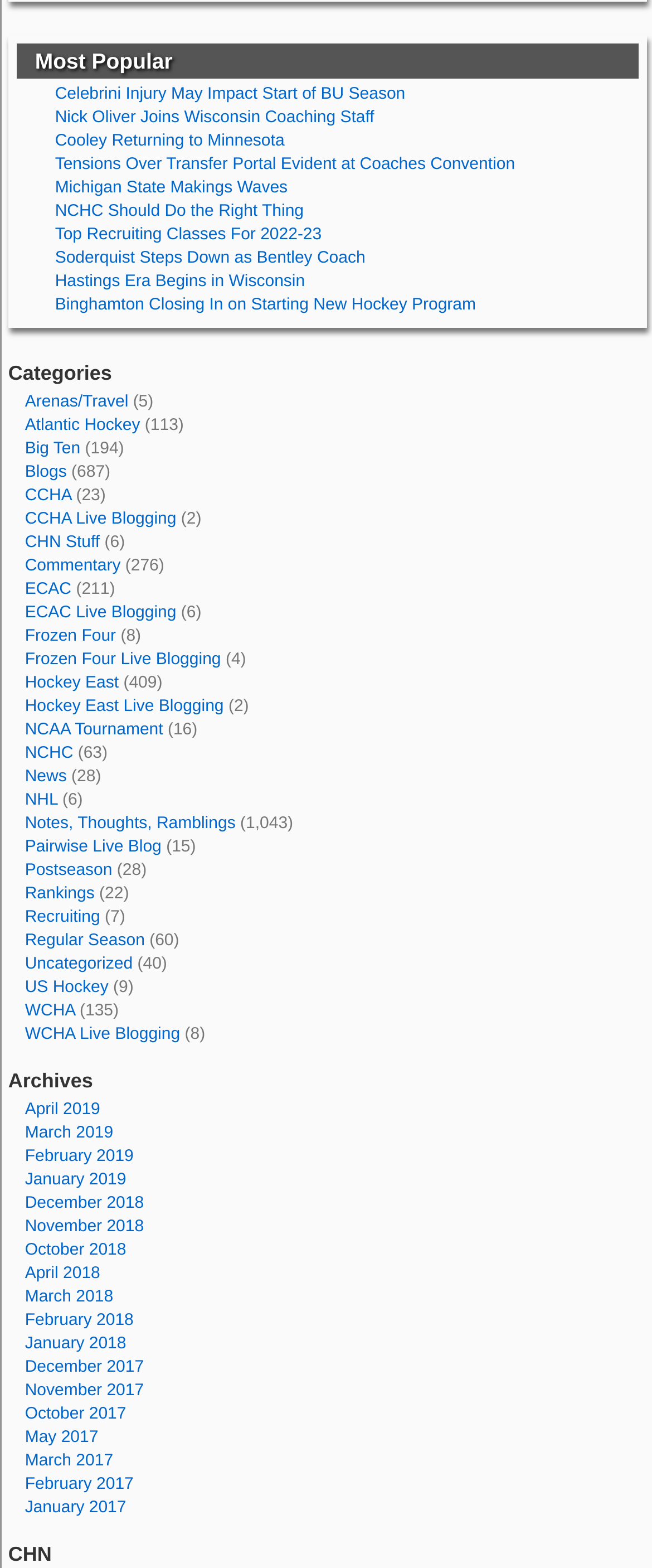Specify the bounding box coordinates of the area to click in order to execute this command: 'Read the news article 'Celebrini Injury May Impact Start of BU Season''. The coordinates should consist of four float numbers ranging from 0 to 1, and should be formatted as [left, top, right, bottom].

[0.084, 0.055, 0.622, 0.067]